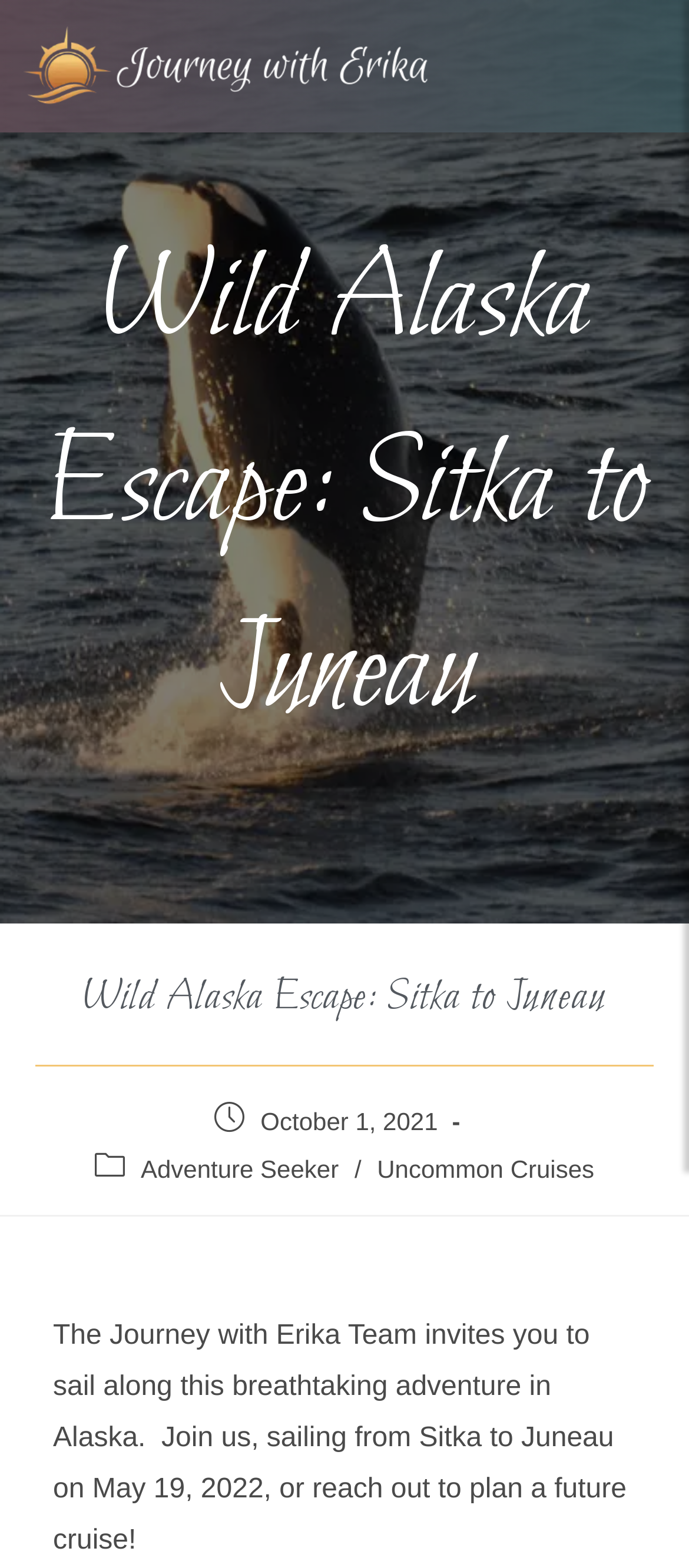Using a single word or phrase, answer the following question: 
What is the date of the cruise?

May 19, 2022